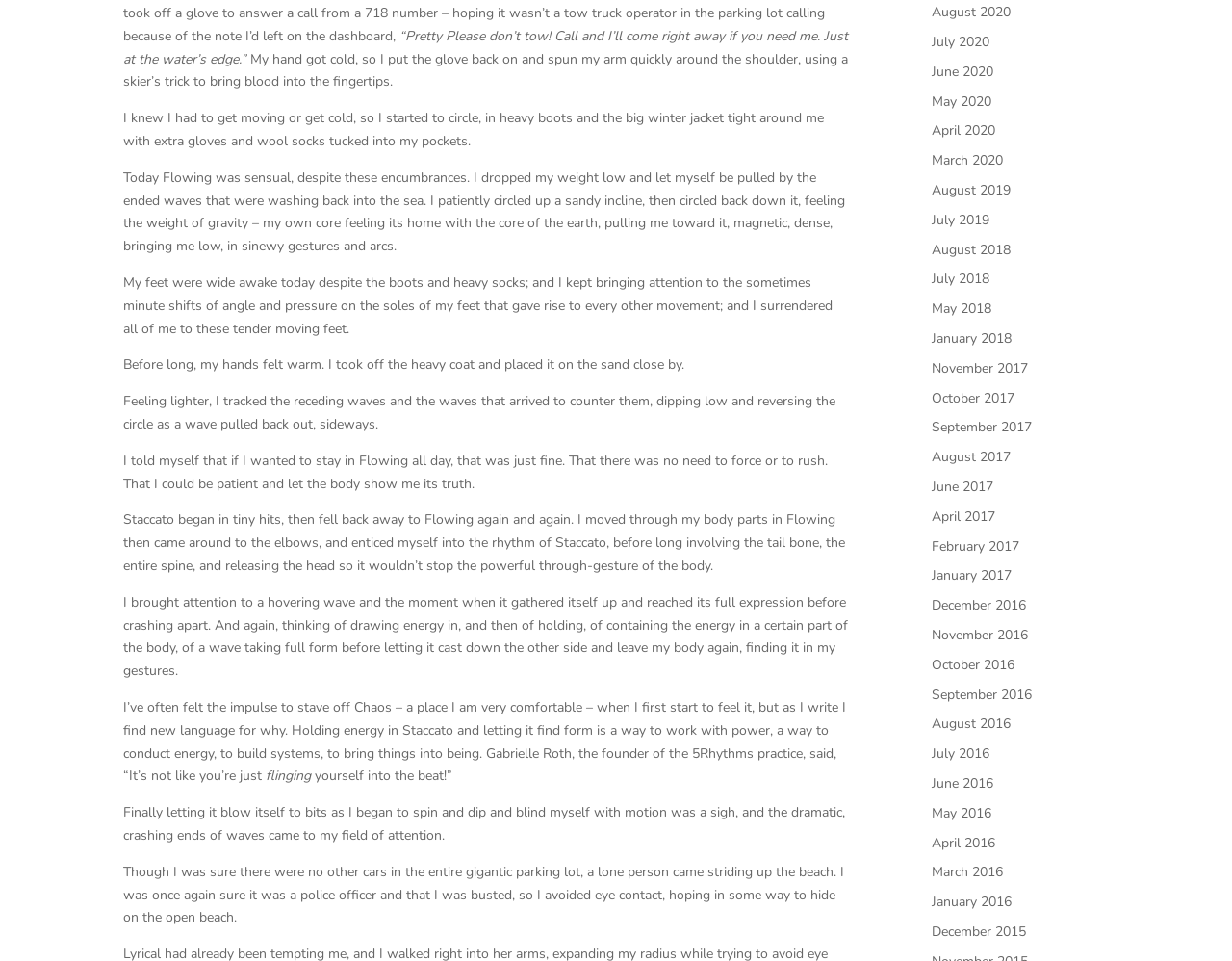Please find the bounding box coordinates for the clickable element needed to perform this instruction: "Click on January 2018".

[0.756, 0.343, 0.821, 0.362]